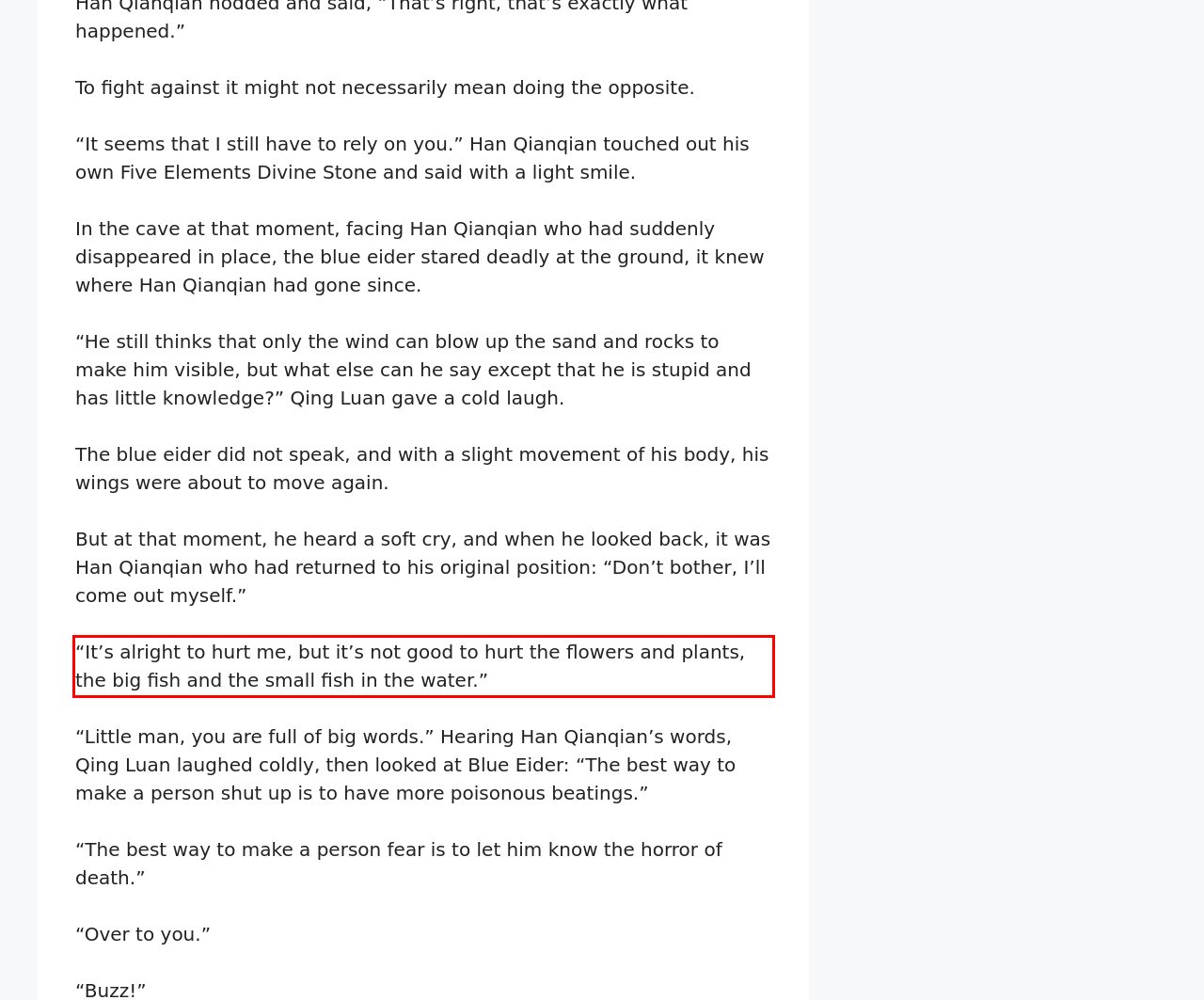Examine the webpage screenshot and use OCR to obtain the text inside the red bounding box.

“It’s alright to hurt me, but it’s not good to hurt the flowers and plants, the big fish and the small fish in the water.”